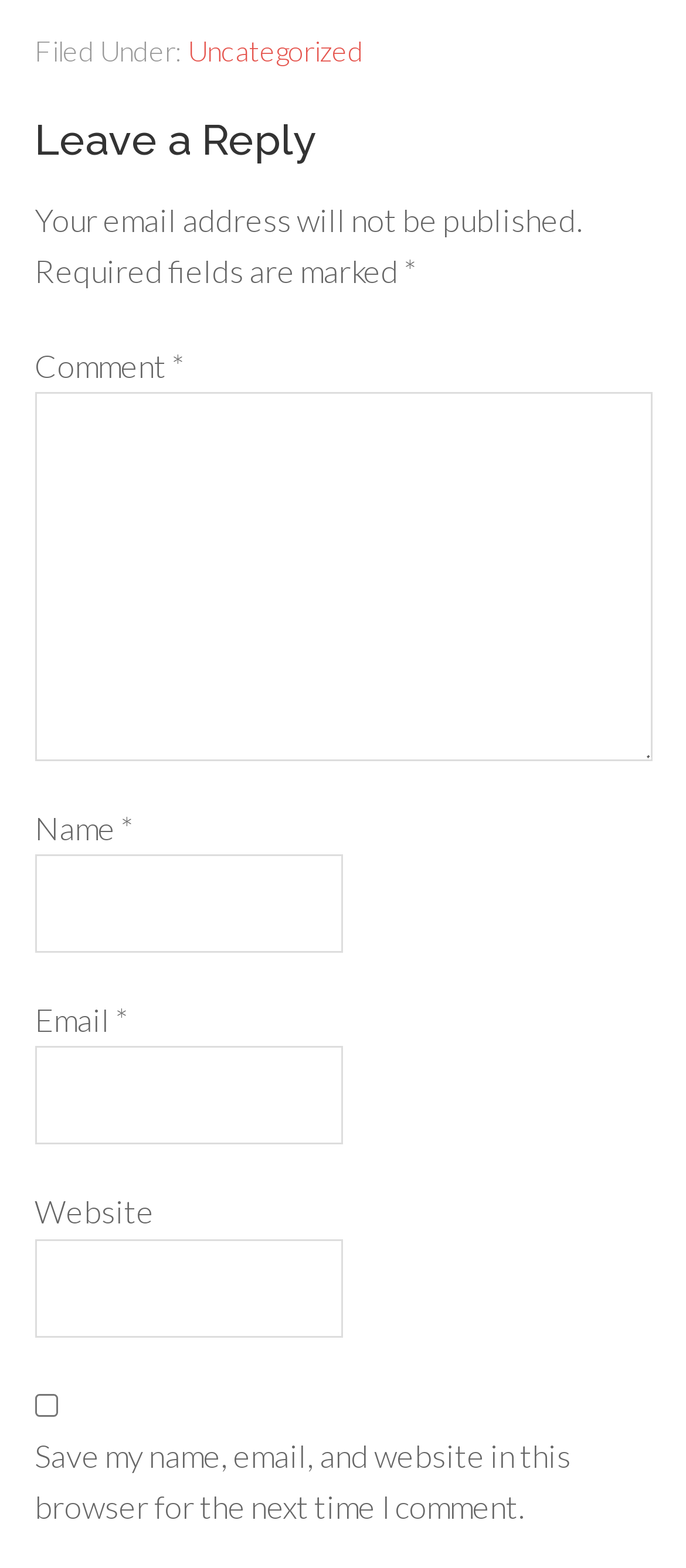Extract the bounding box coordinates for the described element: "parent_node: Website name="url"". The coordinates should be represented as four float numbers between 0 and 1: [left, top, right, bottom].

[0.05, 0.79, 0.5, 0.853]